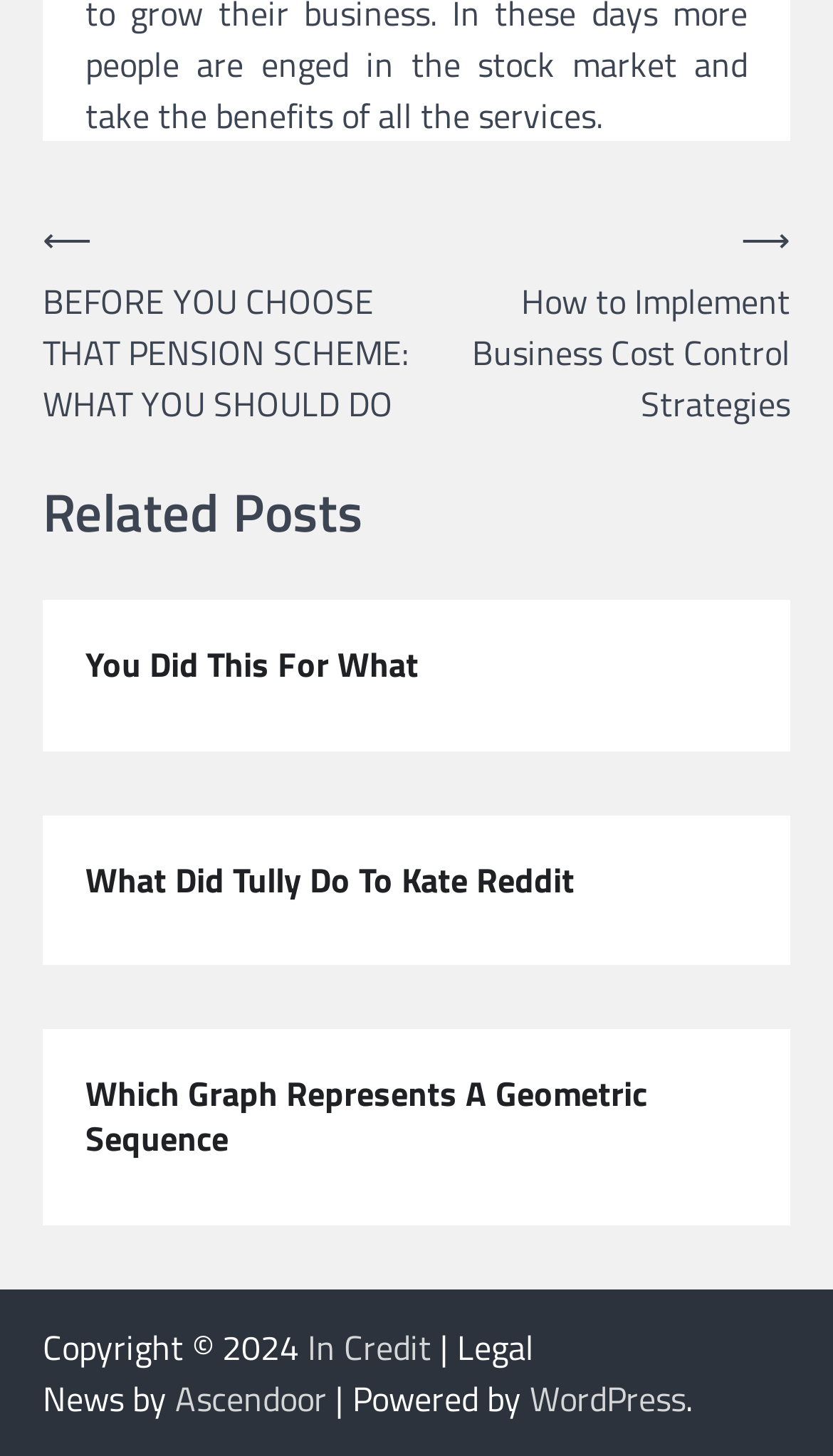Using the information in the image, give a detailed answer to the following question: What is the copyright year?

I found the StaticText element 'Copyright © 2024' at the bottom of the page, which indicates the copyright year.